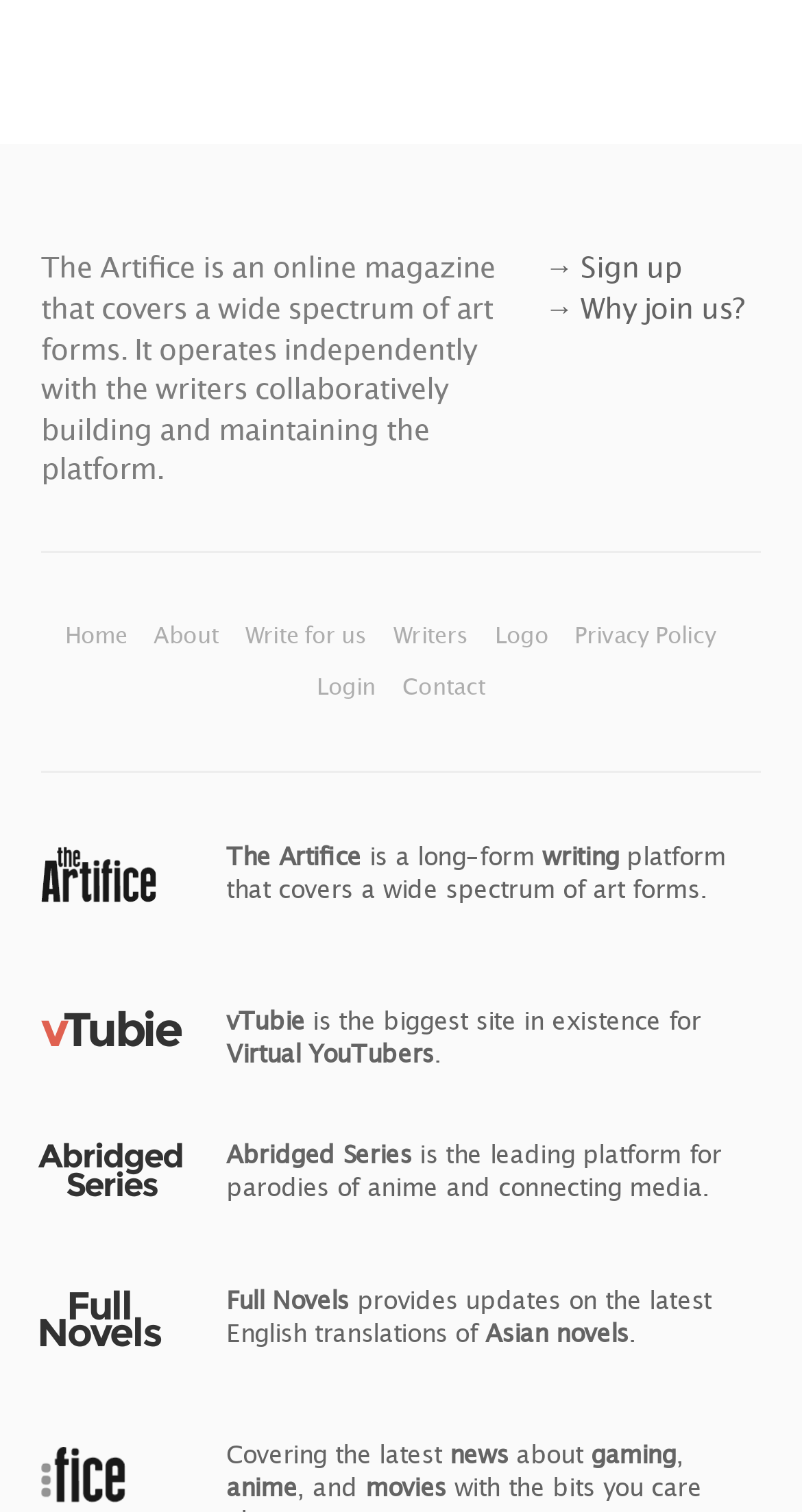Utilize the details in the image to give a detailed response to the question: What is the topic of the news covered by the website?

The topic of the news covered by the website can be found by looking at the description at the bottom of the webpage, which mentions 'Covering the latest news about gaming, anime, and movies'.